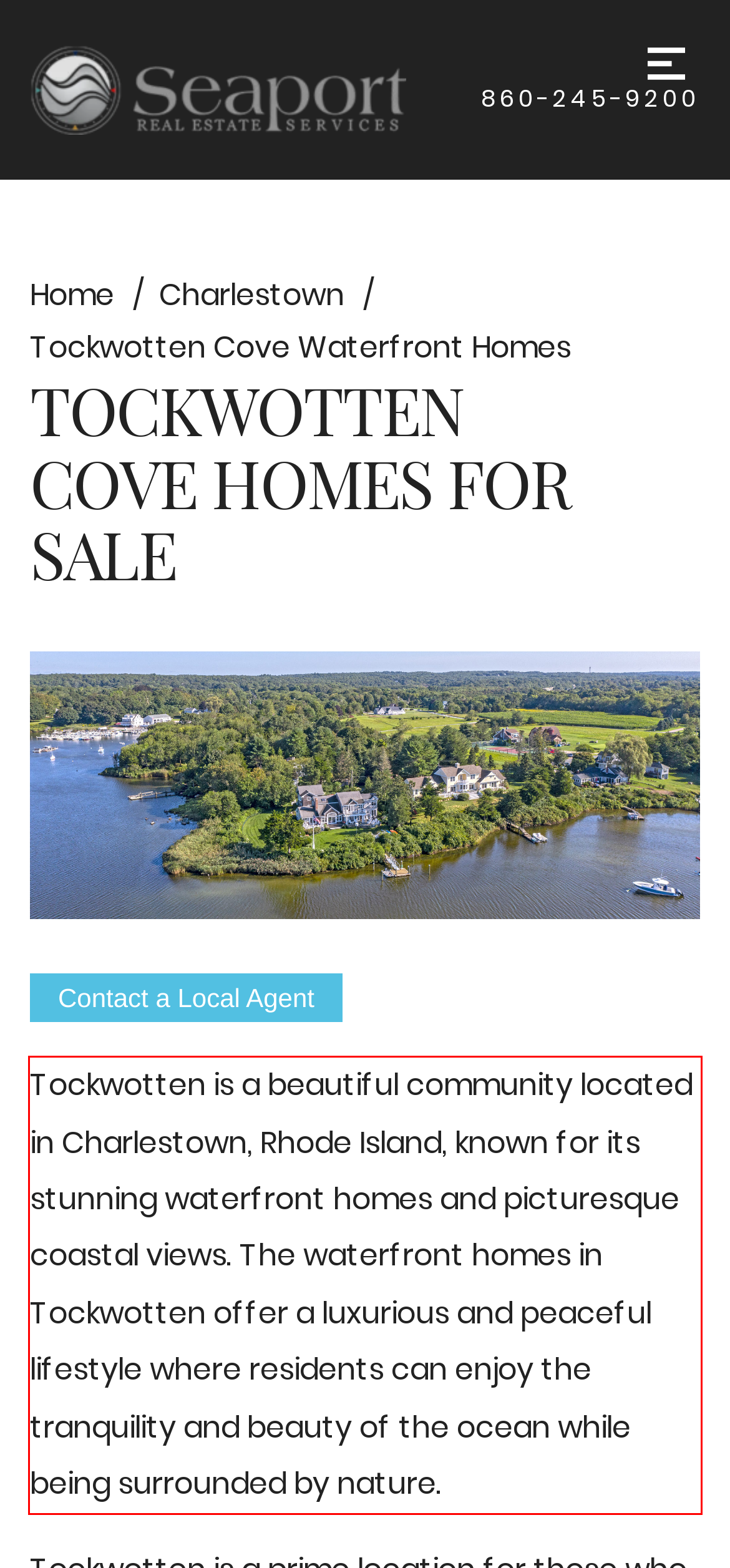Examine the screenshot of the webpage, locate the red bounding box, and generate the text contained within it.

Tockwotten is a beautiful community located in Charlestown, Rhode Island, known for its stunning waterfront homes and picturesque coastal views. The waterfront homes in Tockwotten offer a luxurious and peaceful lifestyle where residents can enjoy the tranquility and beauty of the ocean while being surrounded by nature.